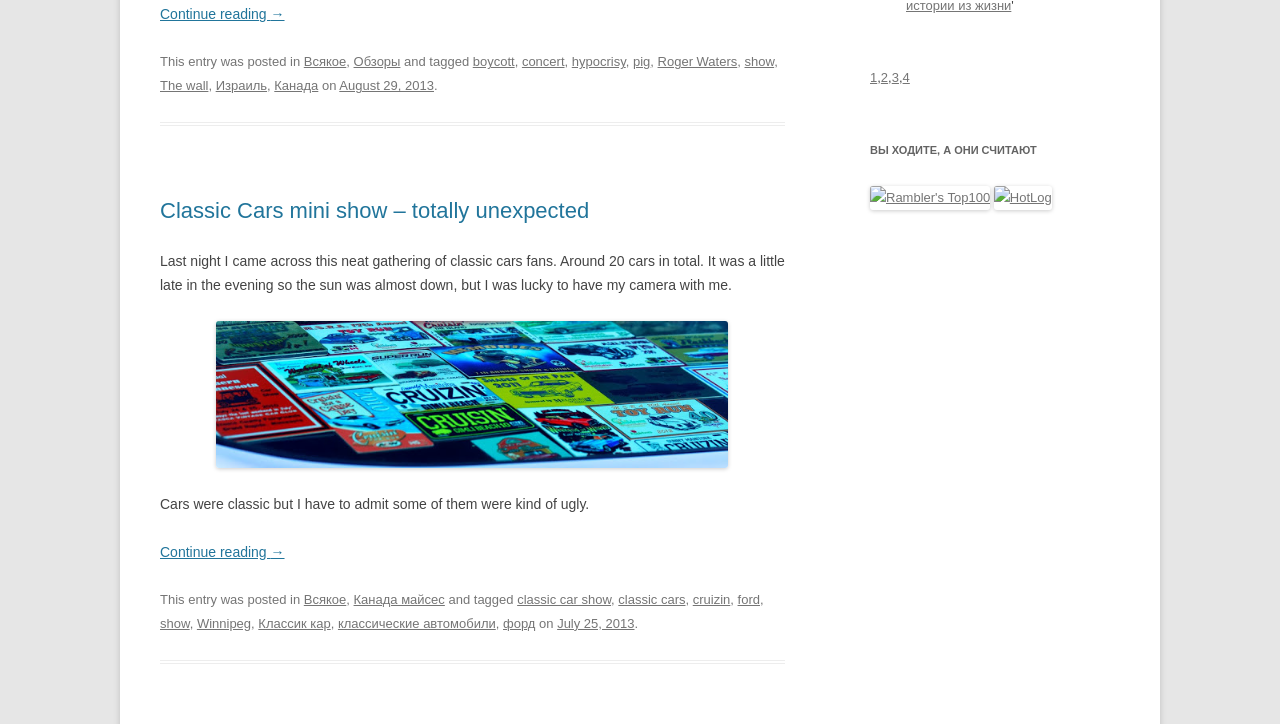How many links are in the footer section?
Answer the question with a single word or phrase derived from the image.

15